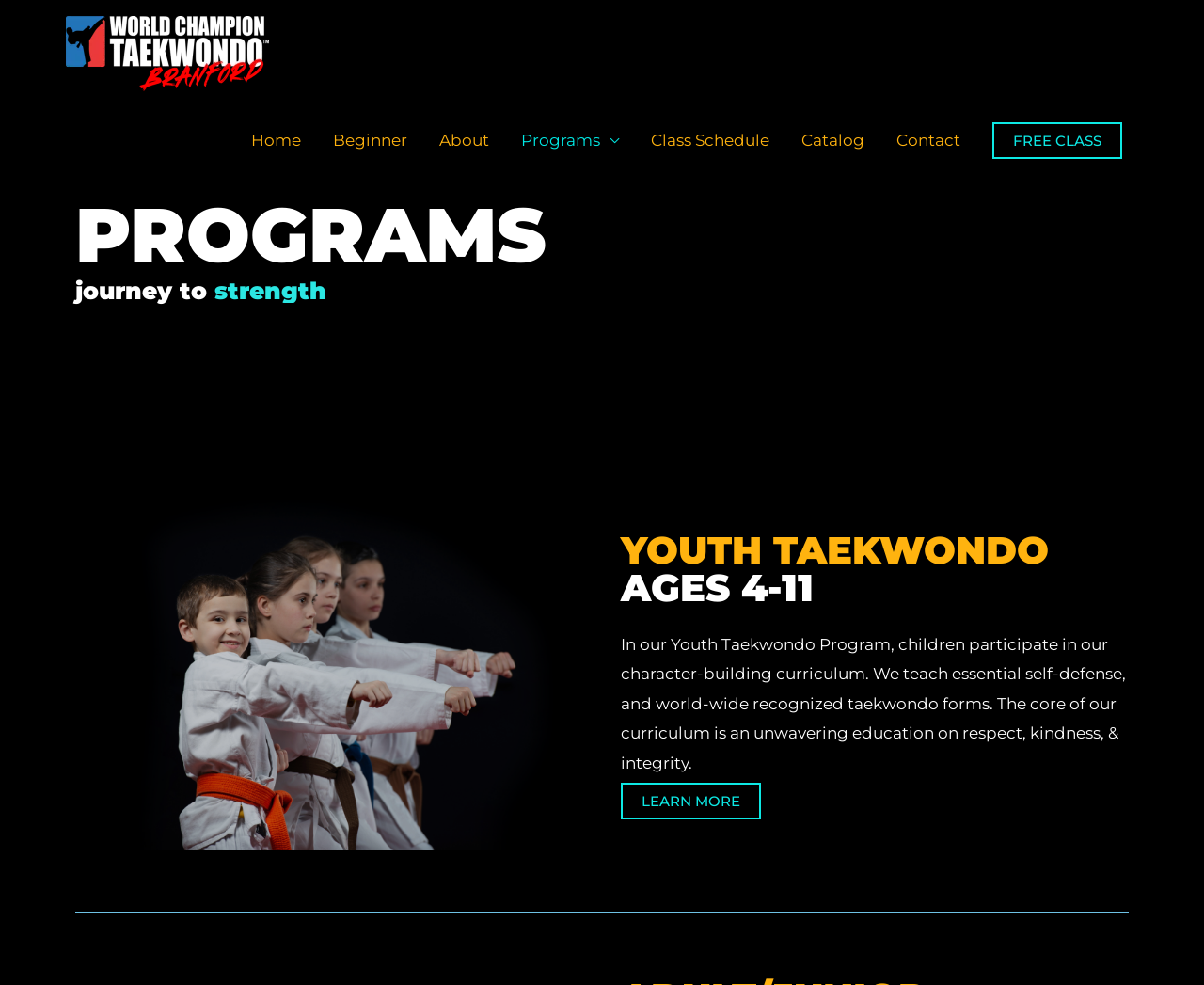What is the name of the taekwondo program?
From the screenshot, provide a brief answer in one word or phrase.

World Champion Taekwondo